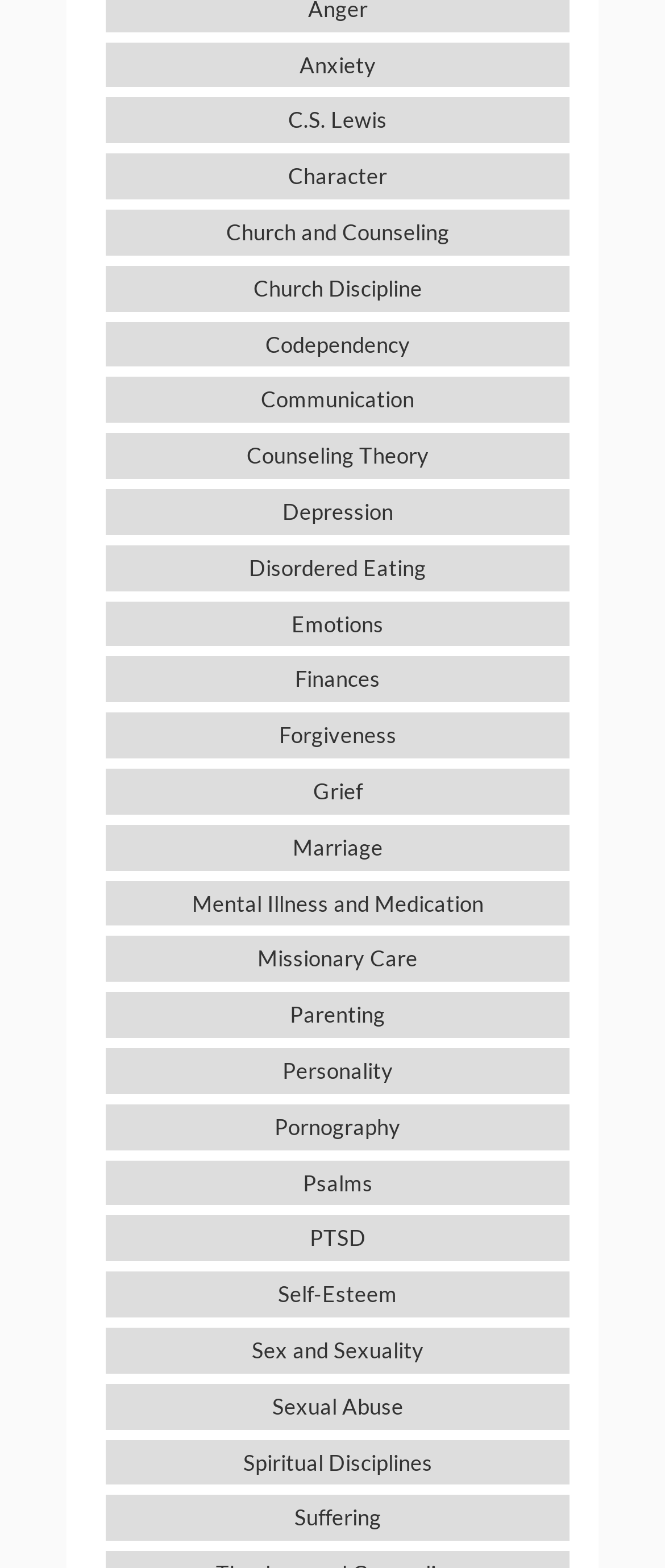What is the topic located at the bottom of the list?
Look at the image and respond with a one-word or short phrase answer.

Suffering